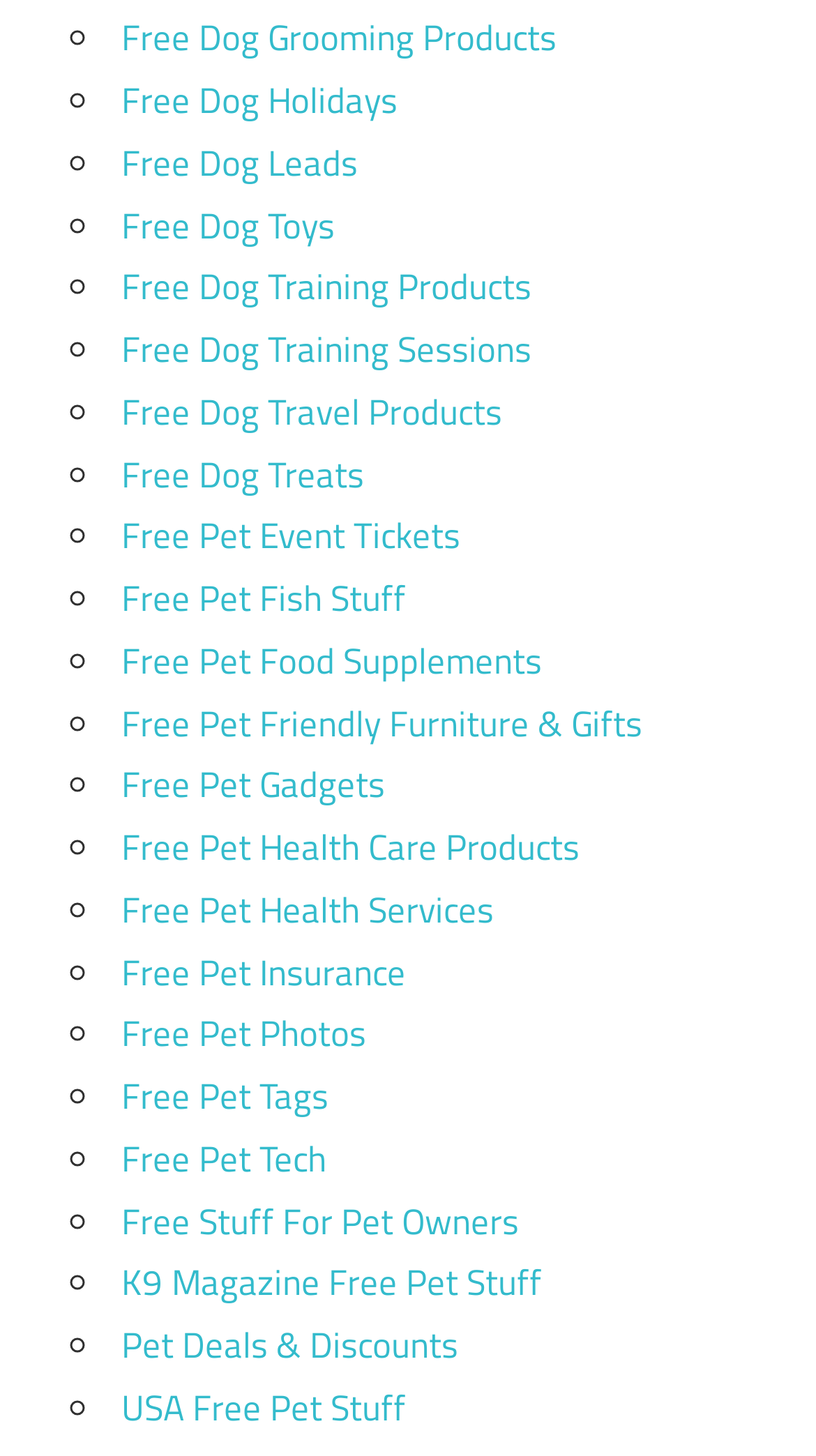Using the details from the image, please elaborate on the following question: What is the theme of the webpage?

The webpage appears to be focused on providing free resources and products related to pets, as evidenced by the list of links and the content of the links themselves.